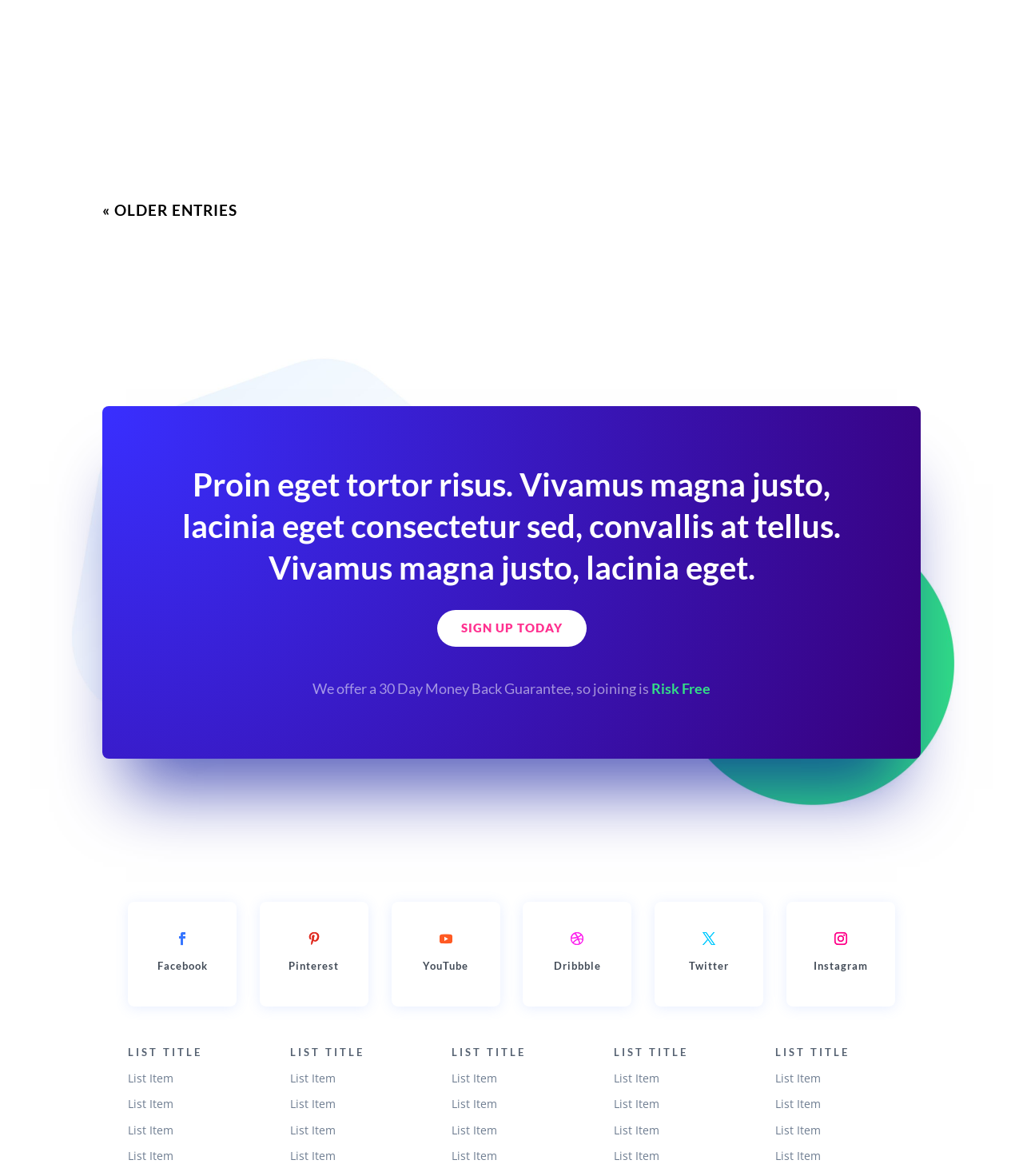Determine the bounding box coordinates for the clickable element to execute this instruction: "Visit the Facebook page". Provide the coordinates as four float numbers between 0 and 1, i.e., [left, top, right, bottom].

[0.166, 0.787, 0.191, 0.809]